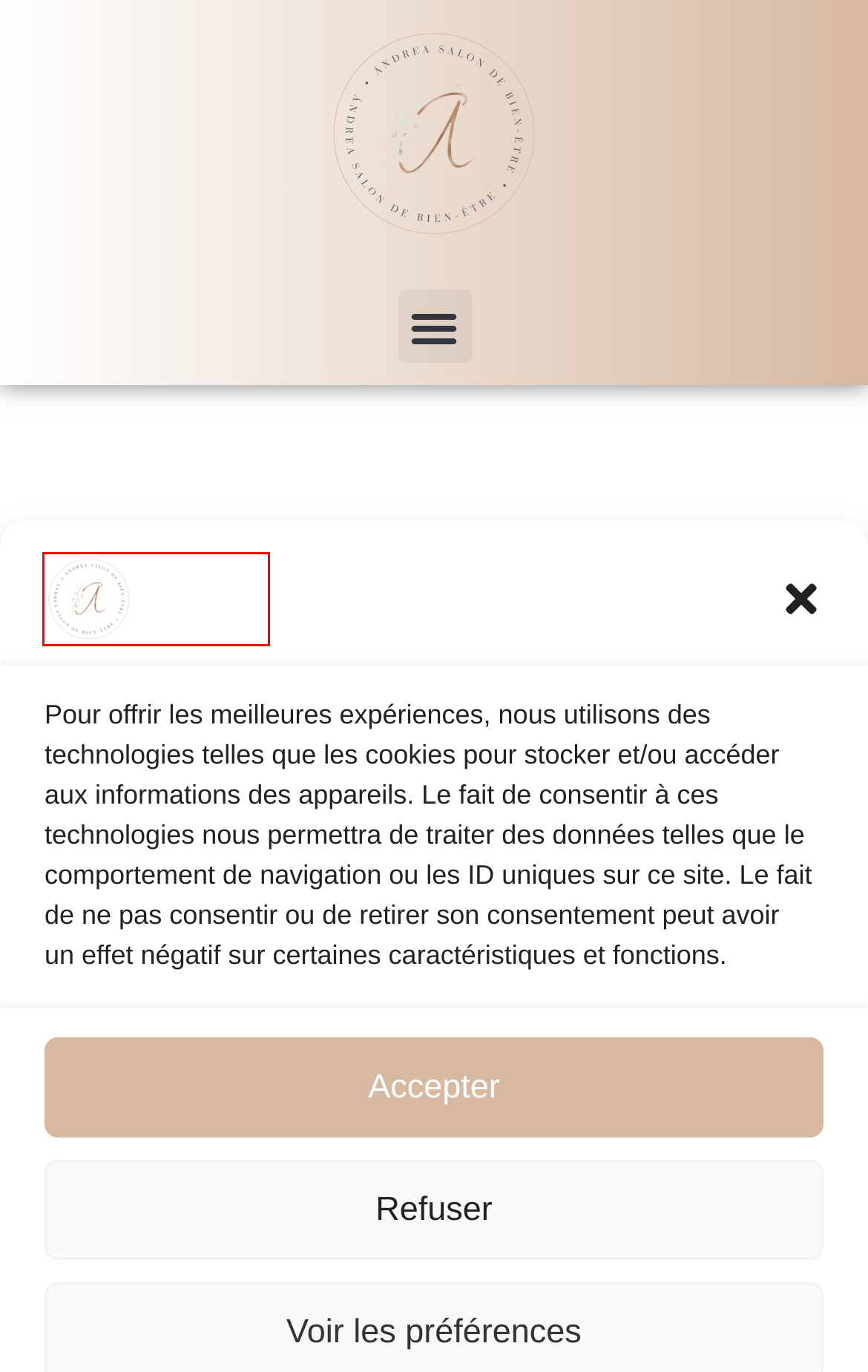Examine the screenshot of a webpage featuring a red bounding box and identify the best matching webpage description for the new page that results from clicking the element within the box. Here are the options:
A. Hair removal - Andrea Salon de bien être
B. HeuReuse Cosmétiques | cosmétique valais
C. Service policy - Andrea Salon de bien être
D. Politique de confidentialité - Andrea Salon de bien être
E. Home page - Andrea Salon de bien être
F. Massages - Andrea Salon de bien être
G. Chalets de luxe à Crans-Montana | Ultima Collection
H. Andrea Salon de bien être à Crans-Montana

E